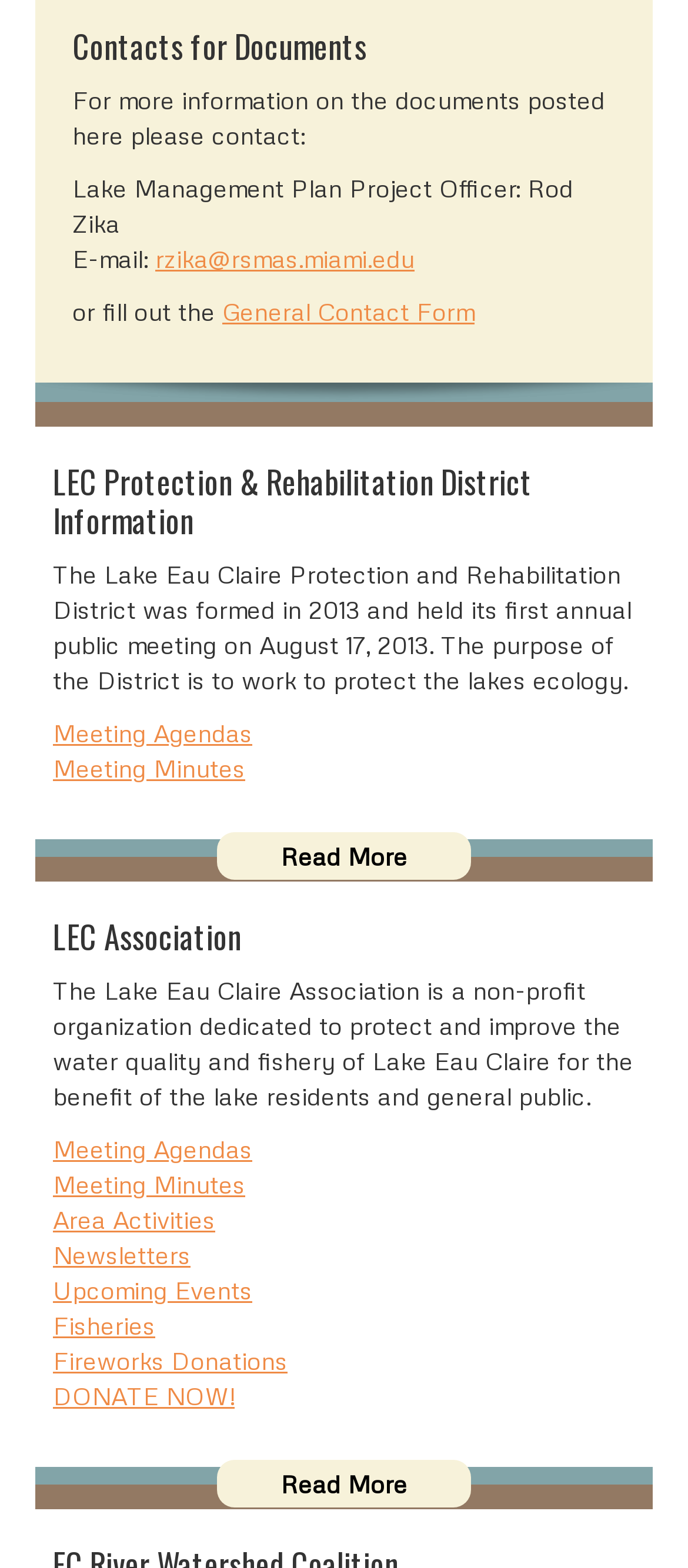Answer the question with a single word or phrase: 
How can I contact the Lake Management Plan Project Officer?

By email or contact form